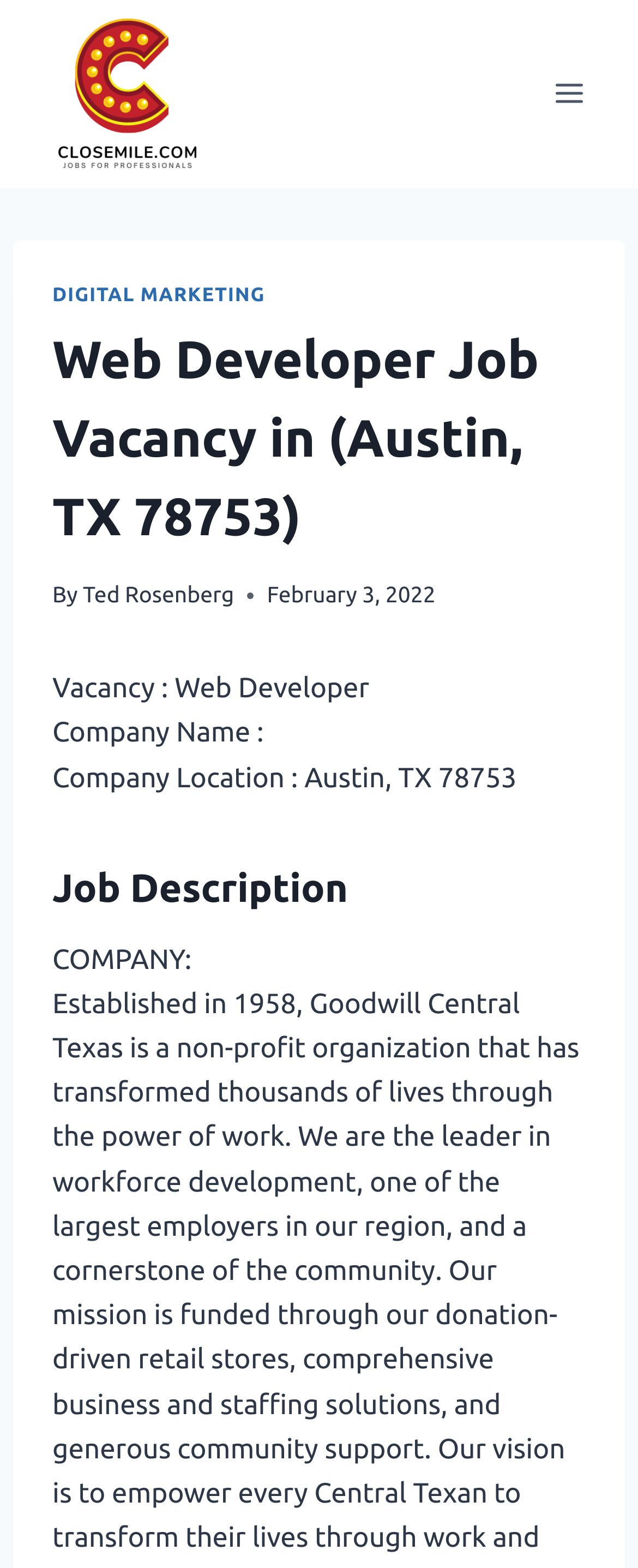Provide the bounding box coordinates of the HTML element this sentence describes: "alt="Closemile.com"".

[0.087, 0.01, 0.313, 0.109]